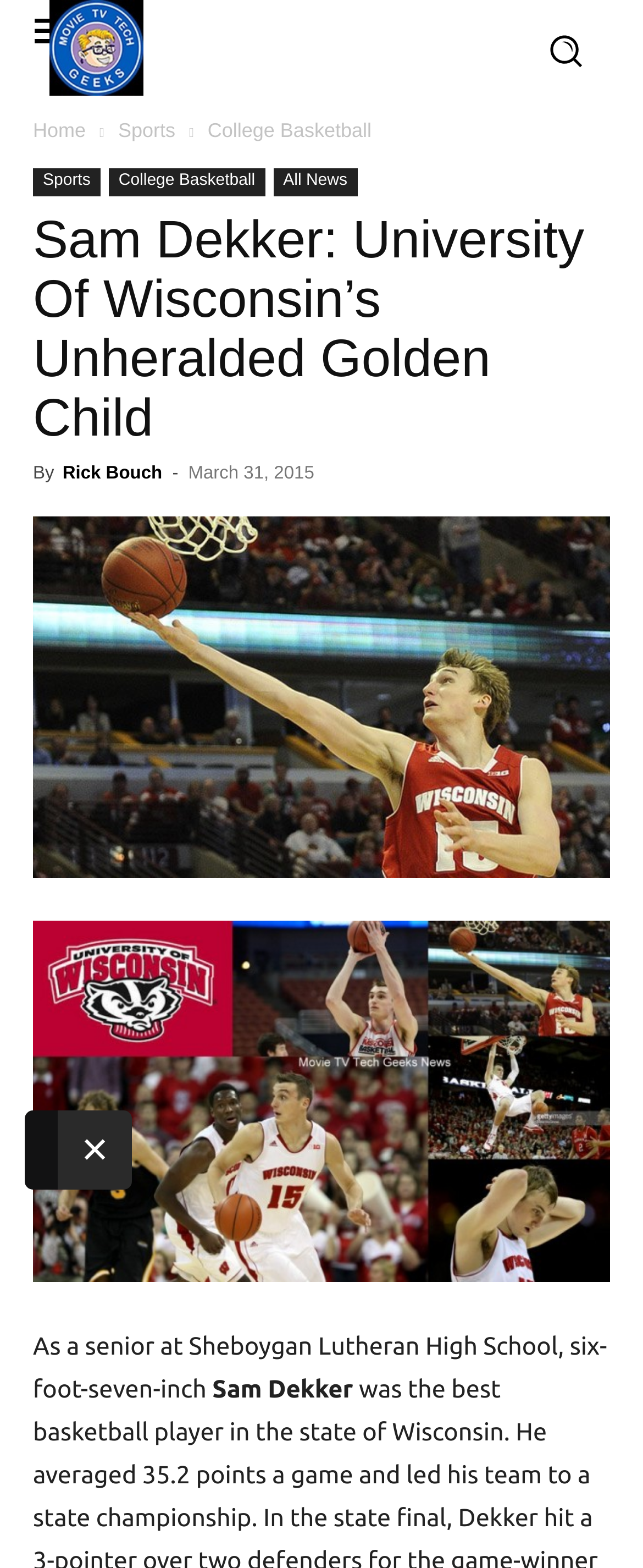What is the name of the basketball player mentioned in the article?
Answer the question with a single word or phrase, referring to the image.

Sam Dekker